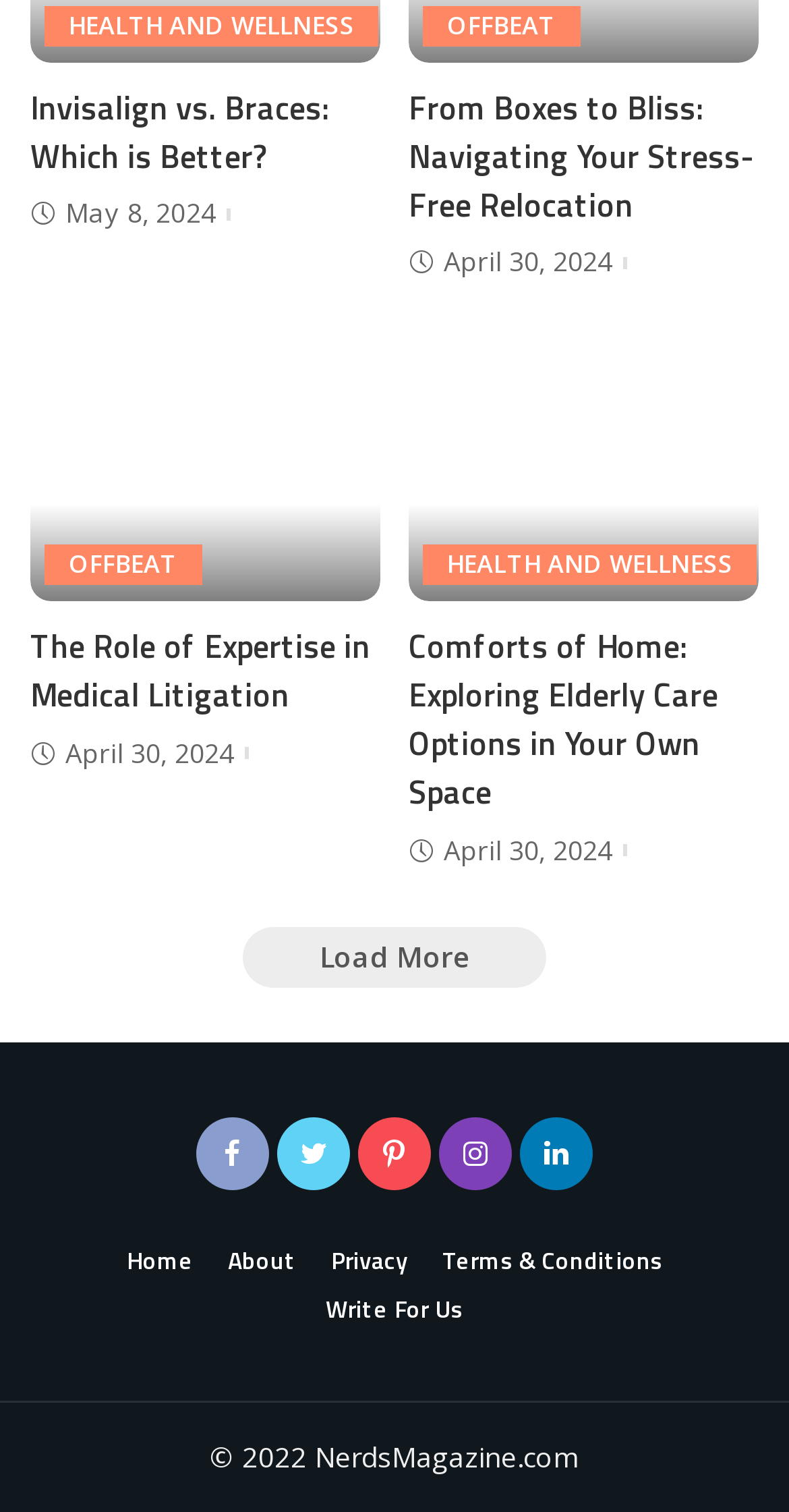How many articles are displayed on the webpage?
Provide a detailed answer to the question using information from the image.

I counted the number of headings on the webpage, which are 'Invisalign vs. Braces: Which is Better?', 'From Boxes to Bliss: Navigating Your Stress-Free Relocation', 'The Role of Expertise in Medical Litigation', 'Comforts of Home: Exploring Elderly Care Options in Your Own Space', 'Personal Injury Lawyers with client', and 'home health aide helping elderly man'. There are 6 headings in total.